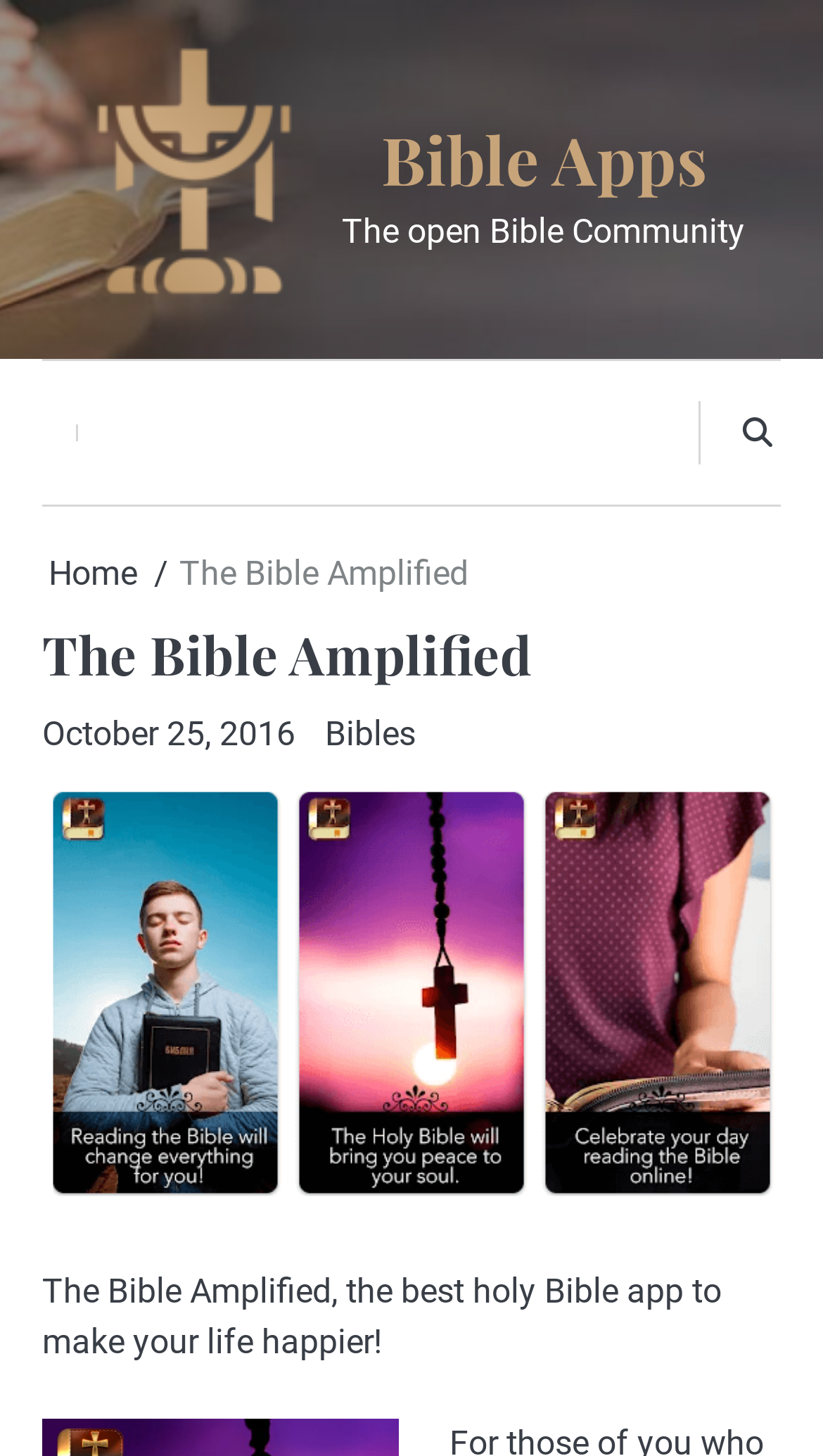What is the name of the Bible app?
Based on the image, provide your answer in one word or phrase.

The Bible Amplified